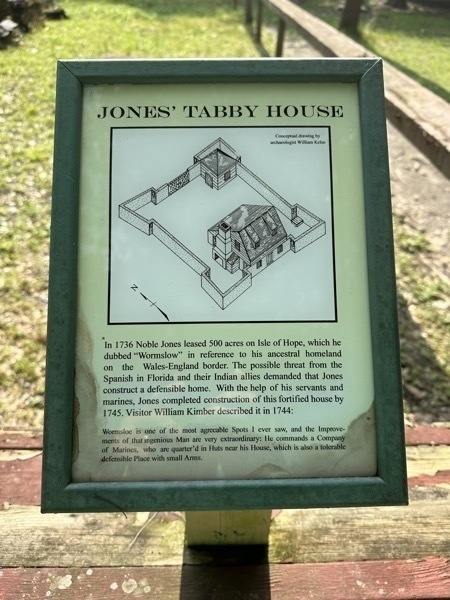Analyze the image and describe all the key elements you observe.

This image features a historical plaque titled "Jones' Tabby House," which showcases an illustration of the early architectural design of the building. The plaque provides insight into the construction of this significant structure, commissioned by Noble Jones in 1736, who leased 500 acres on Isle of Hope, referring to his Welsh roots.

The text explains the threats posed by Spanish forces and Native American tribes, prompting Jones to build a fortified home. It mentions his collaboration with servants and mariners to complete the construction by 1745, with a visiting architect, William Kimber, being involved in the 1744 process. 

Additionally, the plaque offers a personal reflection from Jones, describing Isle of Hope as one of the most beautiful areas he had encountered, emphasizing its connection to a defensible and strategic location. The surrounding landscape adds a historical context, illustrating the significance of this structure in early American colonial history.